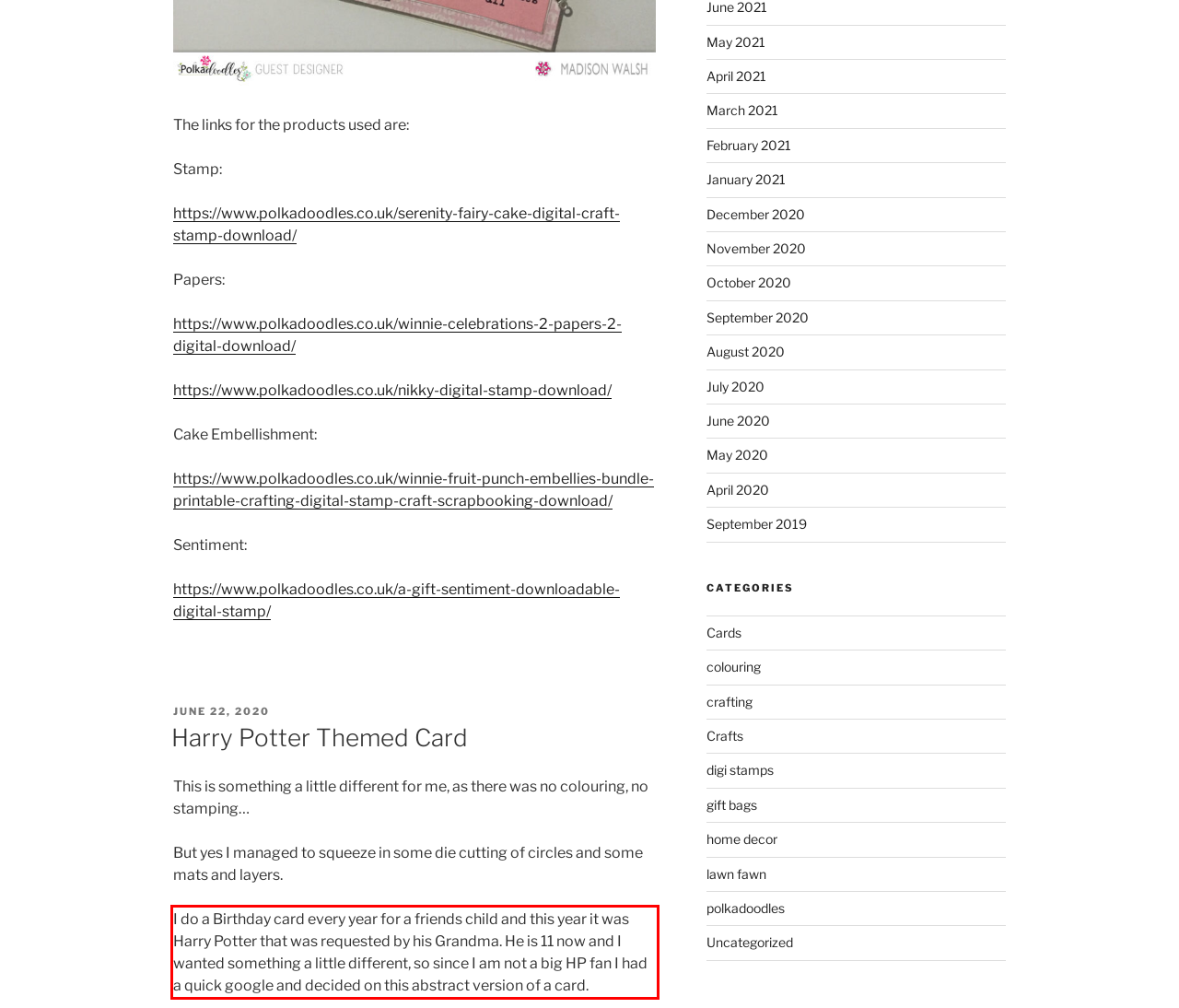Given a screenshot of a webpage with a red bounding box, extract the text content from the UI element inside the red bounding box.

I do a Birthday card every year for a friends child and this year it was Harry Potter that was requested by his Grandma. He is 11 now and I wanted something a little different, so since I am not a big HP fan I had a quick google and decided on this abstract version of a card.